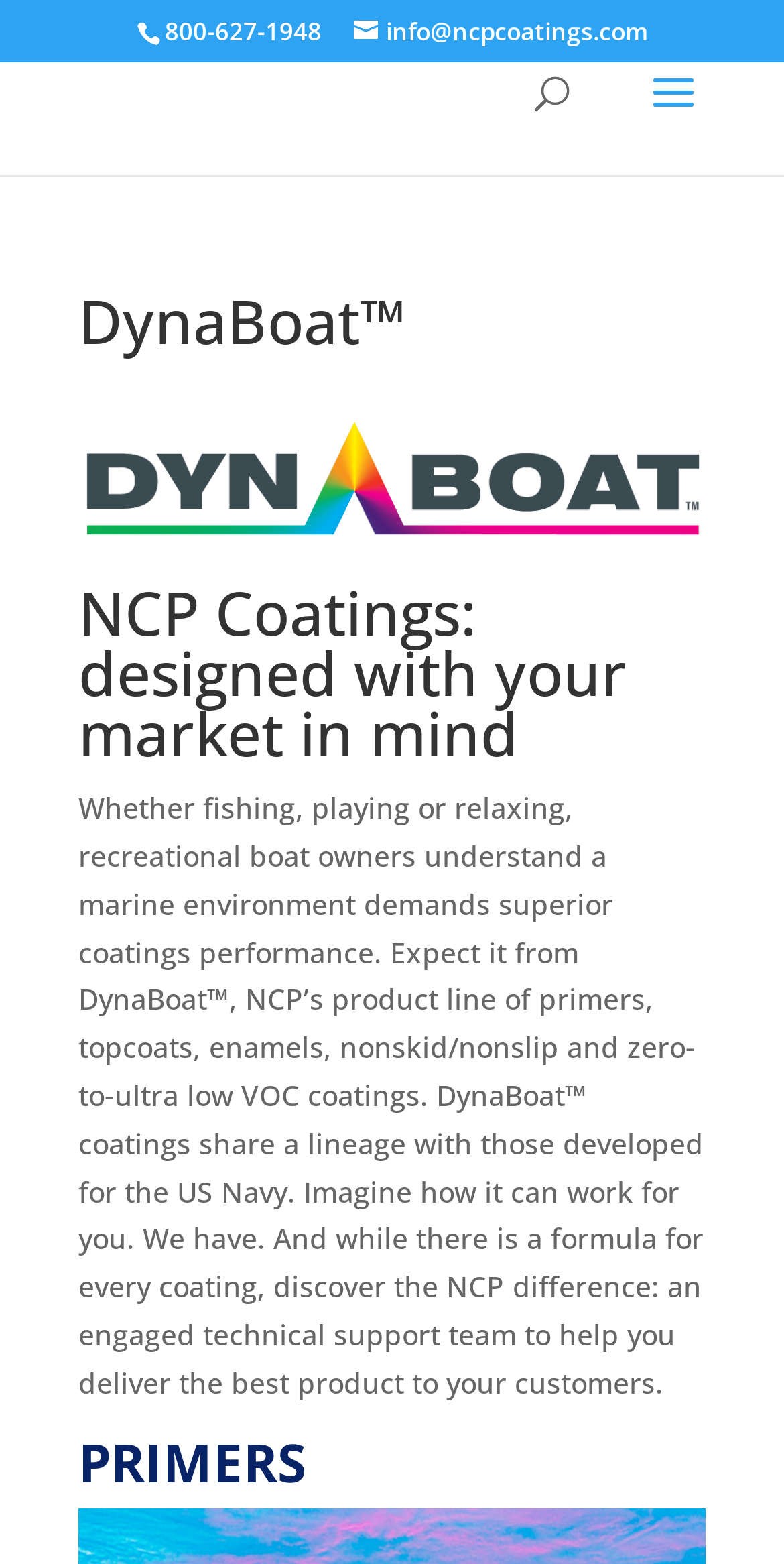What is the theme of the recreational marine craft coatings offered by NCP Coatings?
Can you provide a detailed and comprehensive answer to the question?

I found the theme of the recreational marine craft coatings by reading the static text element that describes the DynaBoat™ product line, which mentions the marine environment and the need for superior coatings performance.